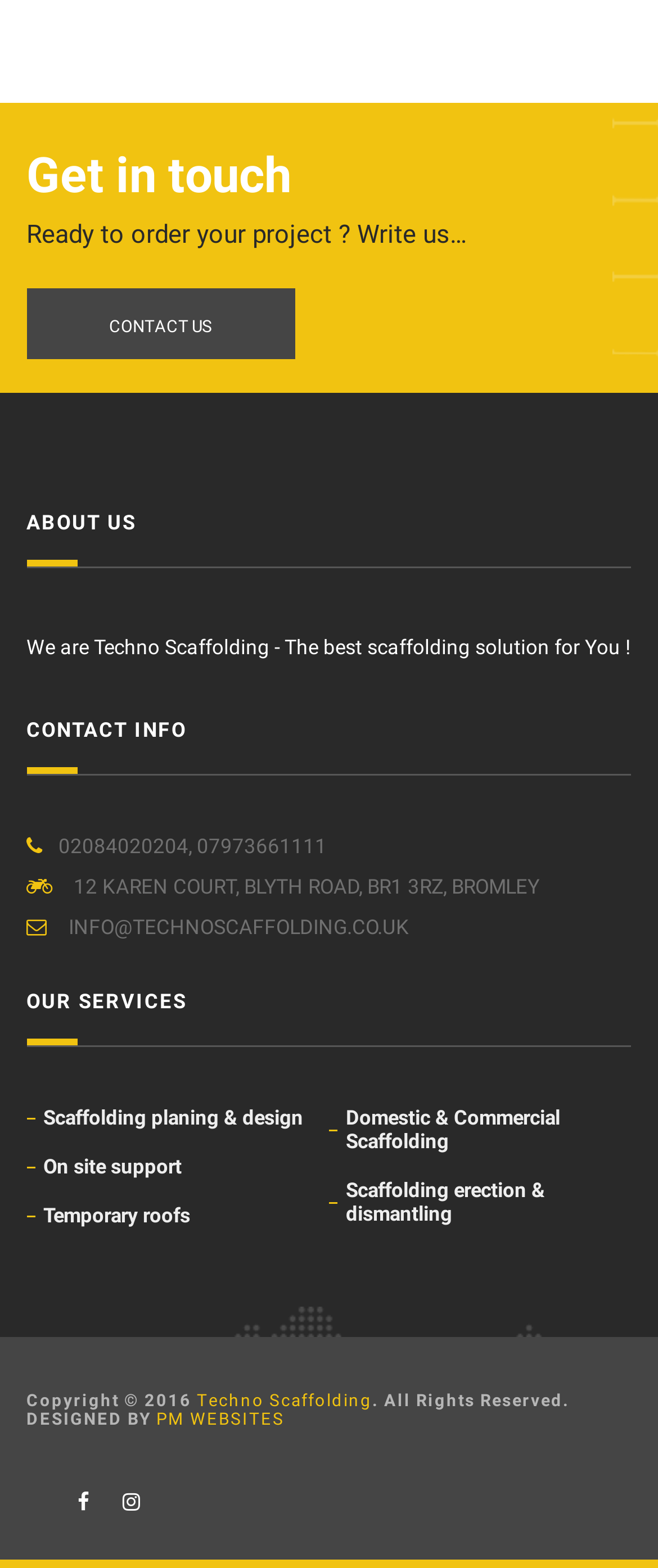What is the company name?
Please provide a single word or phrase as your answer based on the image.

Techno Scaffolding